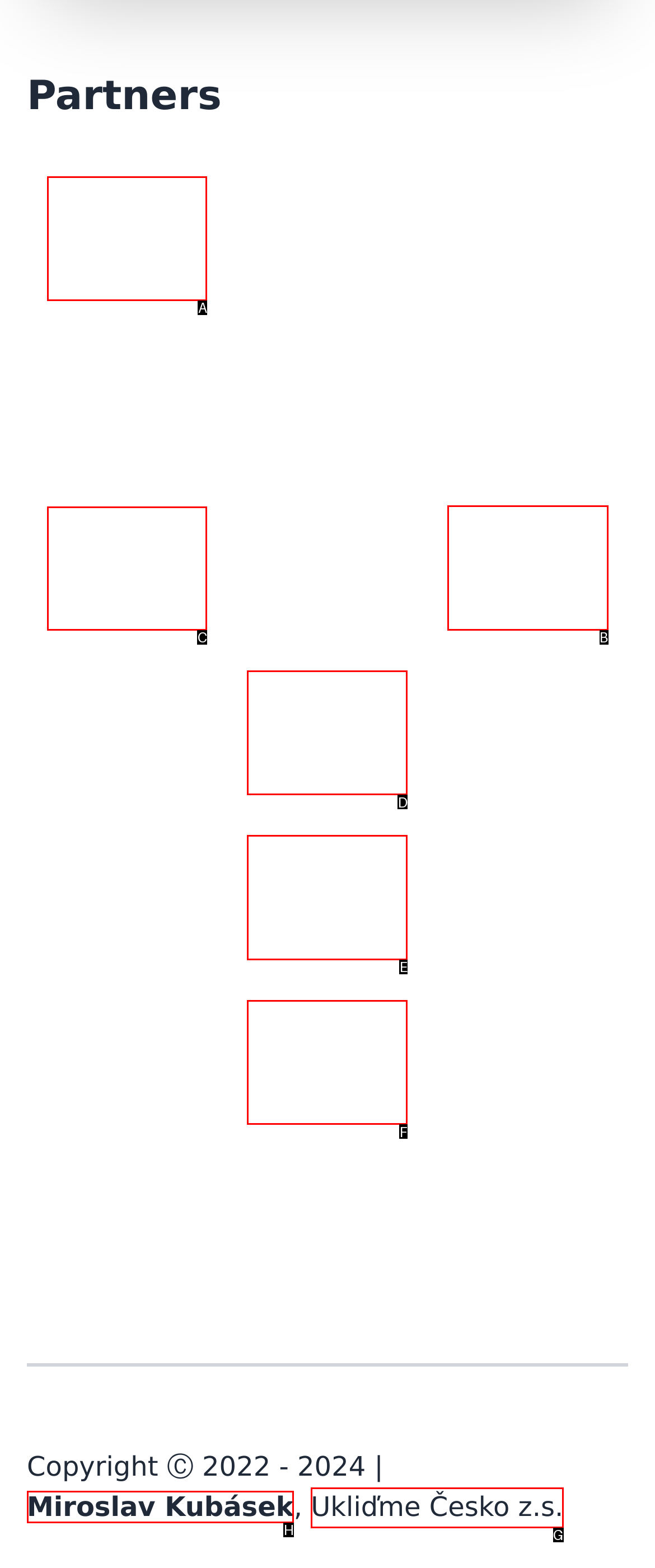Which option should be clicked to complete this task: Check Philip Morris ČR a.s.
Reply with the letter of the correct choice from the given choices.

C